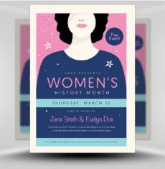Write a descriptive caption for the image, covering all notable aspects.

This vibrant and eye-catching flyer is designed to promote an event for Women's History Month. The artwork features a stylized illustration of a woman, highlighted by soft pastel colors, including pink and deep blue, creating a harmonious and inviting aesthetic. 

The prominent title, "WOMEN'S HISTORY MONTH," is displayed in bold, uppercase letters, emphasizing the significance of the event. Below the title, the event date, "THURSDAY, MARCH 10," is clearly stated, providing essential information for attendees. The flyer also includes the names of the event hosts, "Jane Smith & Evelyn Doe," showcasing highlights of the community involvement.

Perfect for both personal and professional use, this editable flyer template is compatible with Adobe Photoshop CS4 and above, making it easy for users to customize it to fit their unique event needs. With its engaging design and informative details, this flyer serves as a perfect tool for celebrating and promoting Women's History Month.